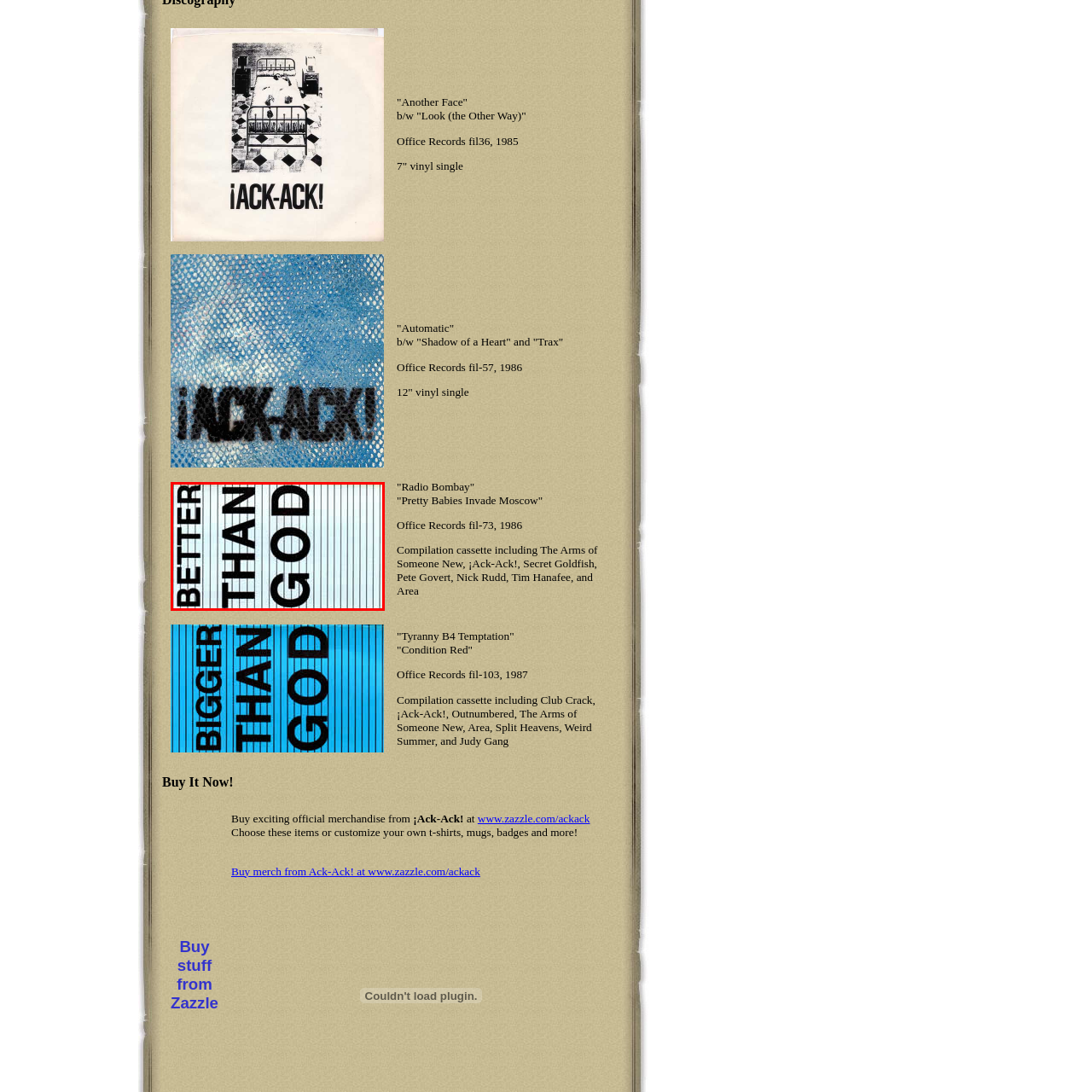Observe the image inside the red bounding box and answer briefly using a single word or phrase: What is the name of the music label associated with the image?

Ack-Ack